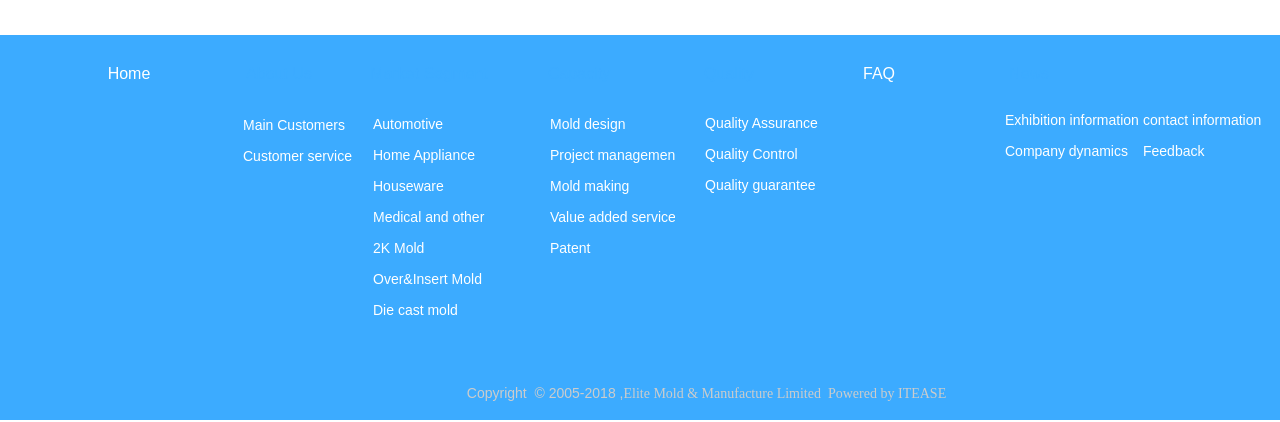What is the company name at the bottom of the webpage?
Offer a detailed and exhaustive answer to the question.

I found the company name by looking at the bottom of the webpage, where I saw a static text element with the OCR text 'Elite Mold & Manufacture Limited'.